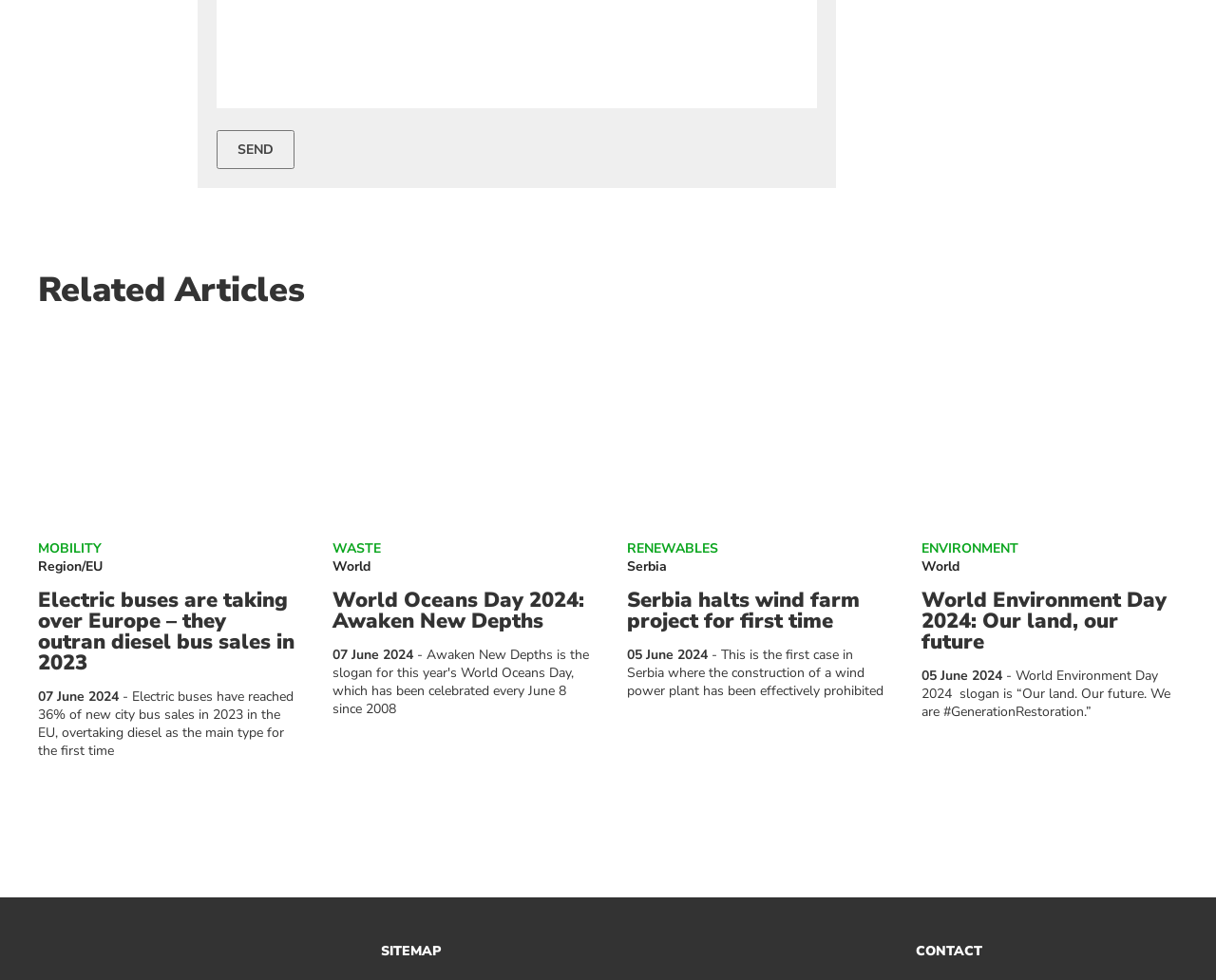What is the category of the 'Serbia halts wind farm project' article?
Could you give a comprehensive explanation in response to this question?

The category of the 'Serbia halts wind farm project' article is Renewables, as indicated by the link 'RENEWABLES' located above the article heading.